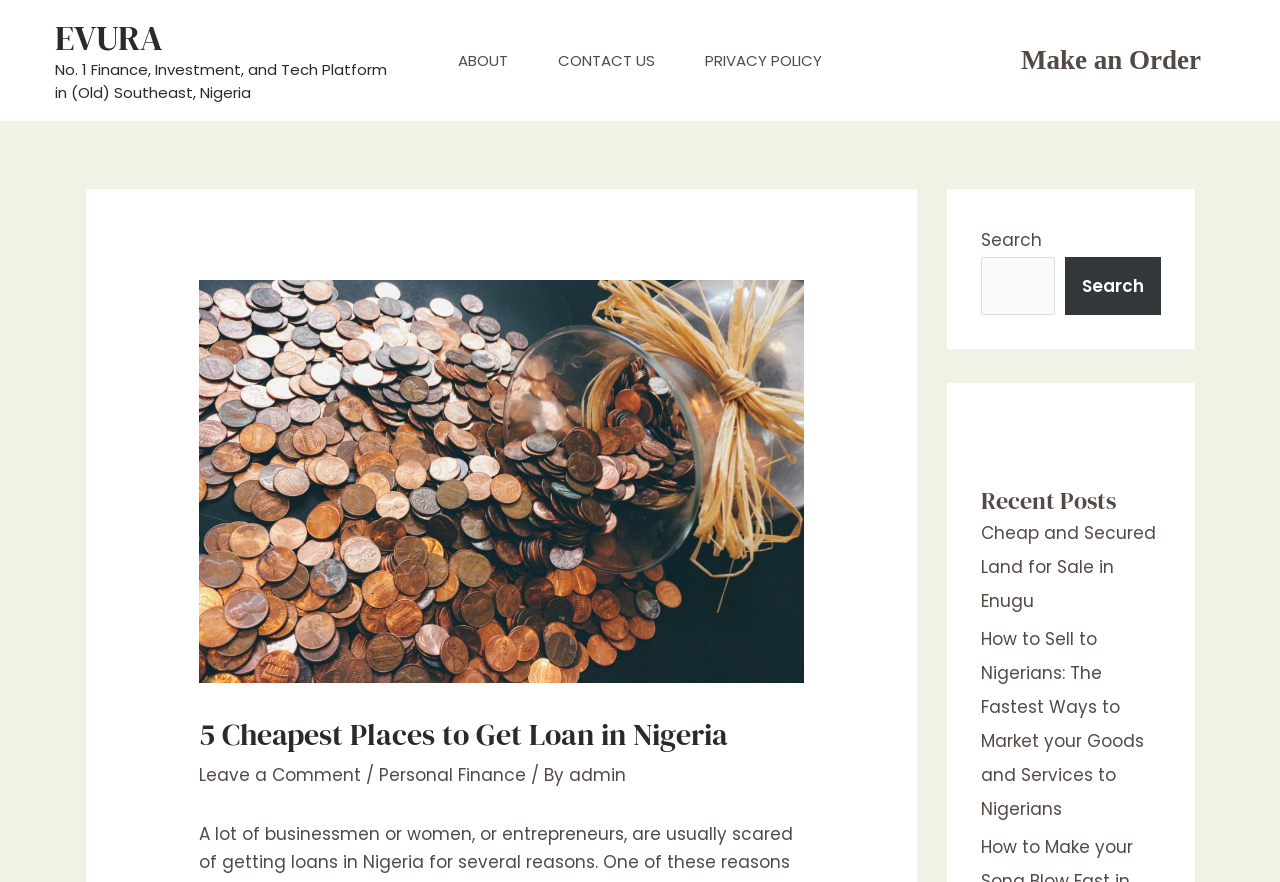Please identify the bounding box coordinates of the region to click in order to complete the given instruction: "Make an Order". The coordinates should be four float numbers between 0 and 1, i.e., [left, top, right, bottom].

[0.779, 0.039, 0.957, 0.099]